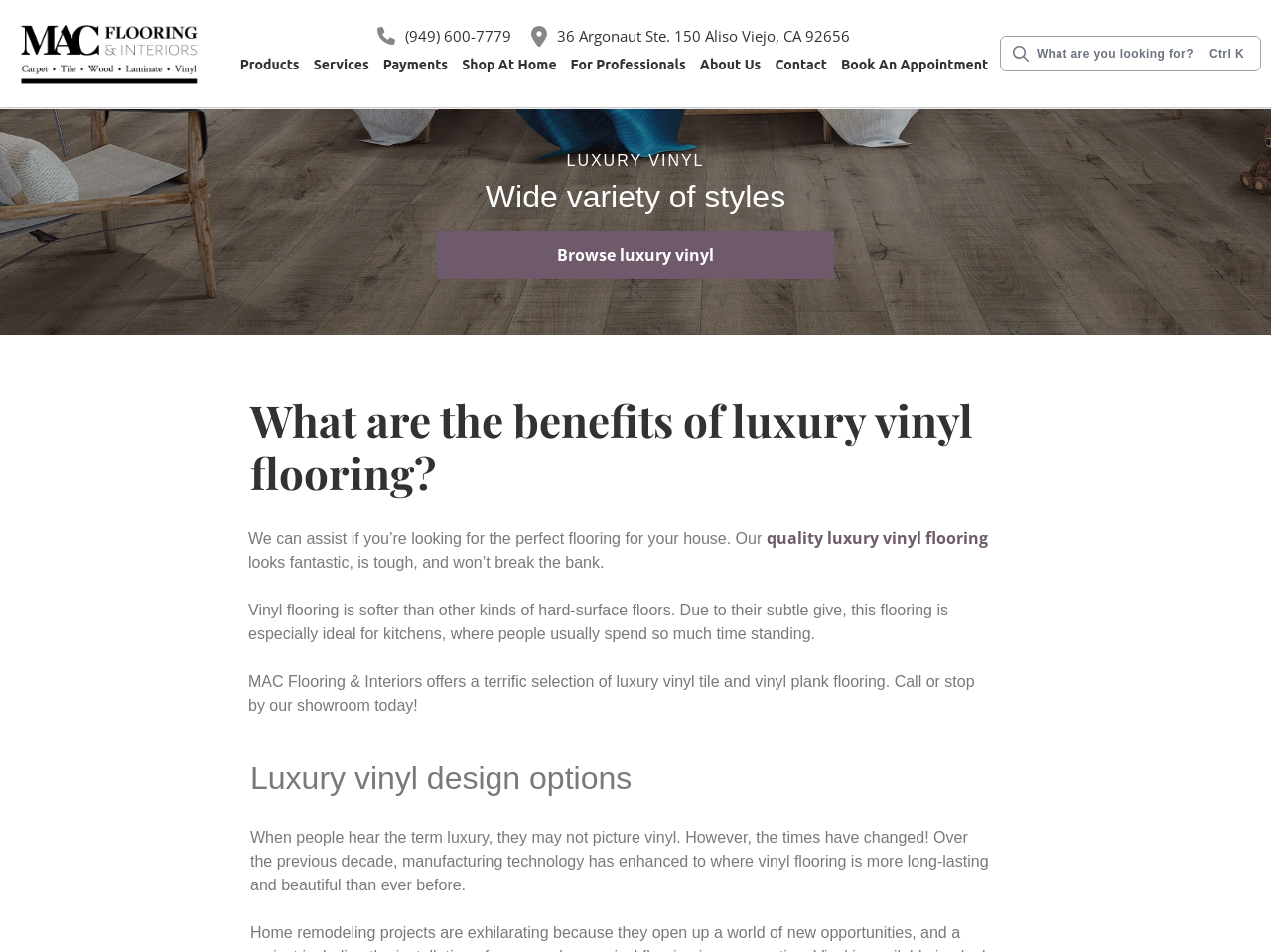Provide your answer to the question using just one word or phrase: What is a benefit of luxury vinyl flooring?

It is softer than other hard-surface floors